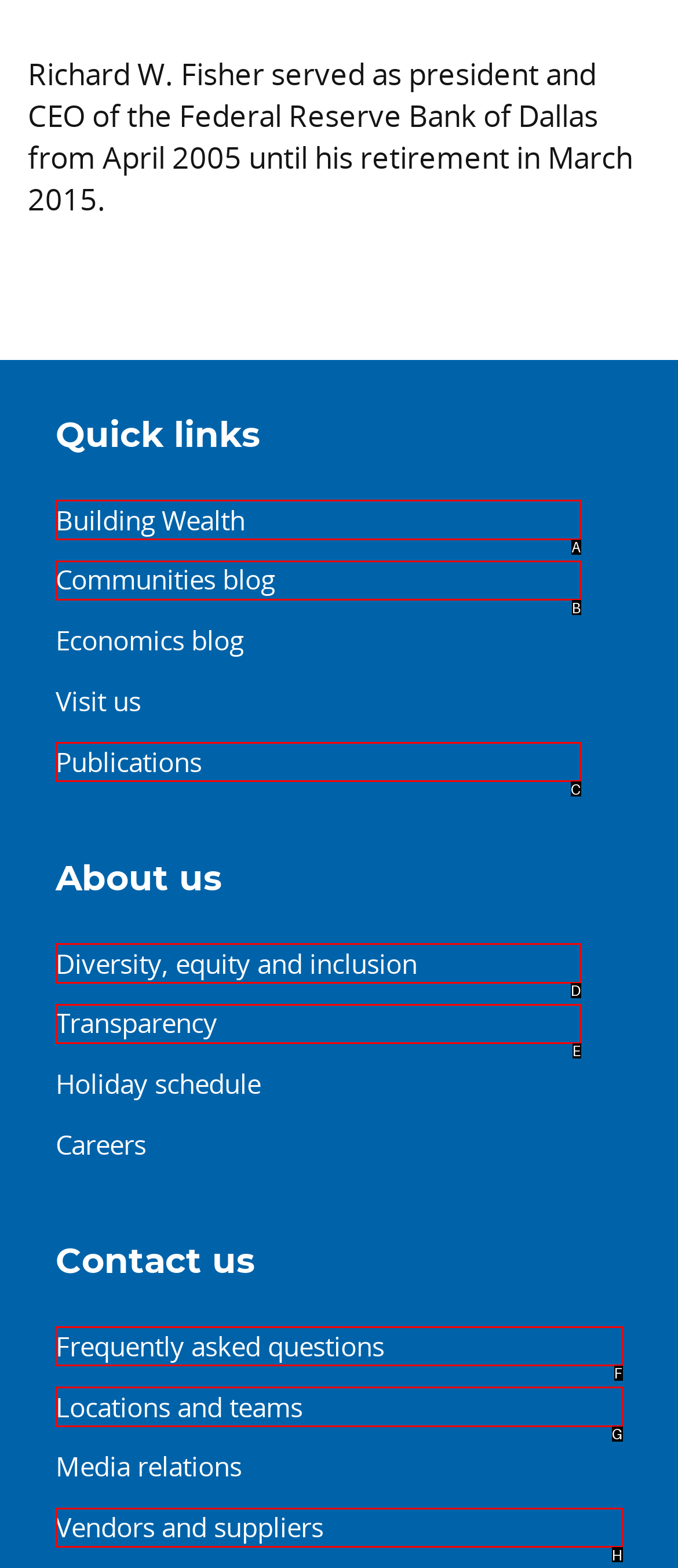Tell me the letter of the UI element to click in order to accomplish the following task: View Patient Satisfaction
Answer with the letter of the chosen option from the given choices directly.

None